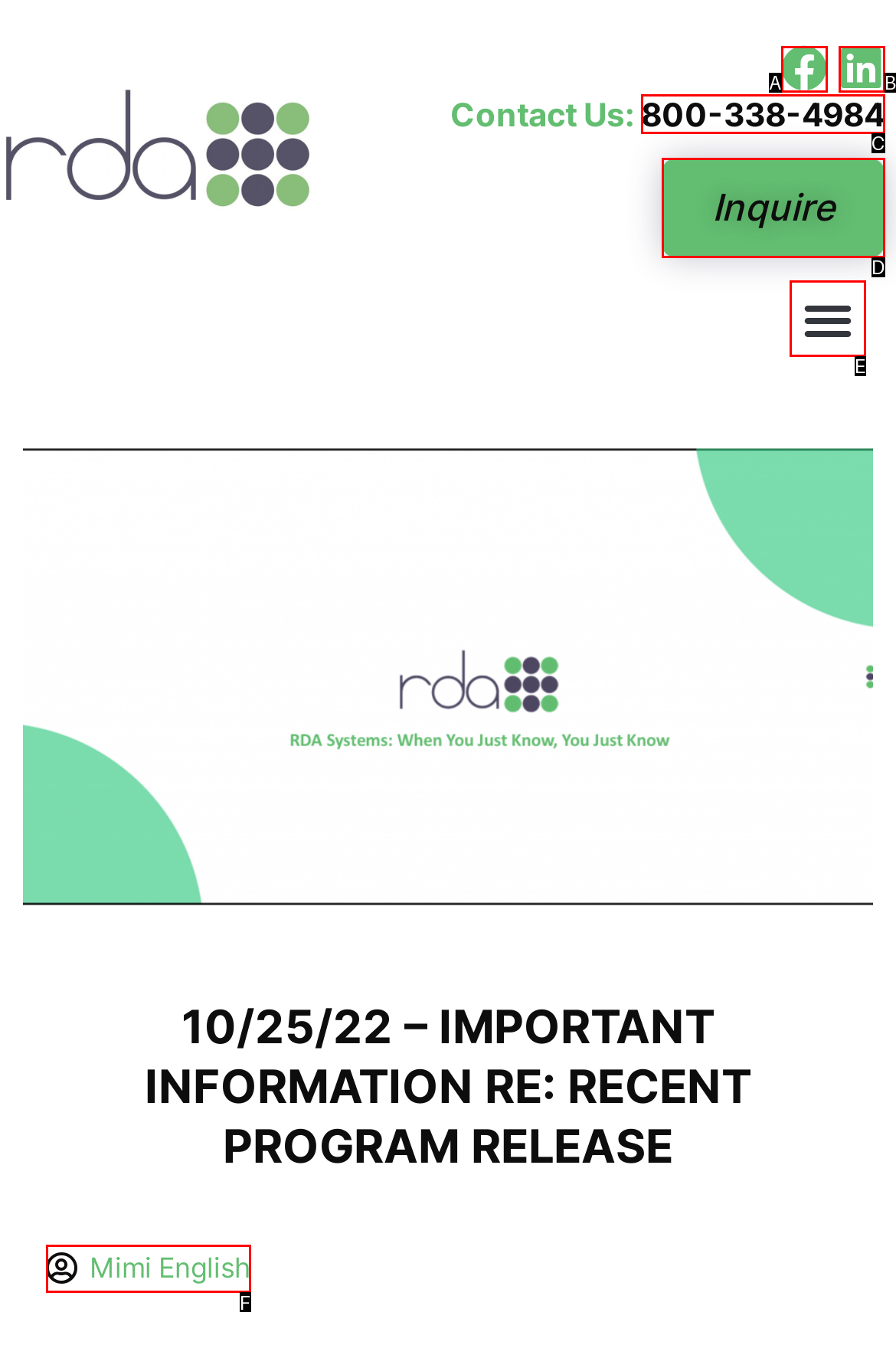Pick the option that best fits the description: search. Reply with the letter of the matching option directly.

None